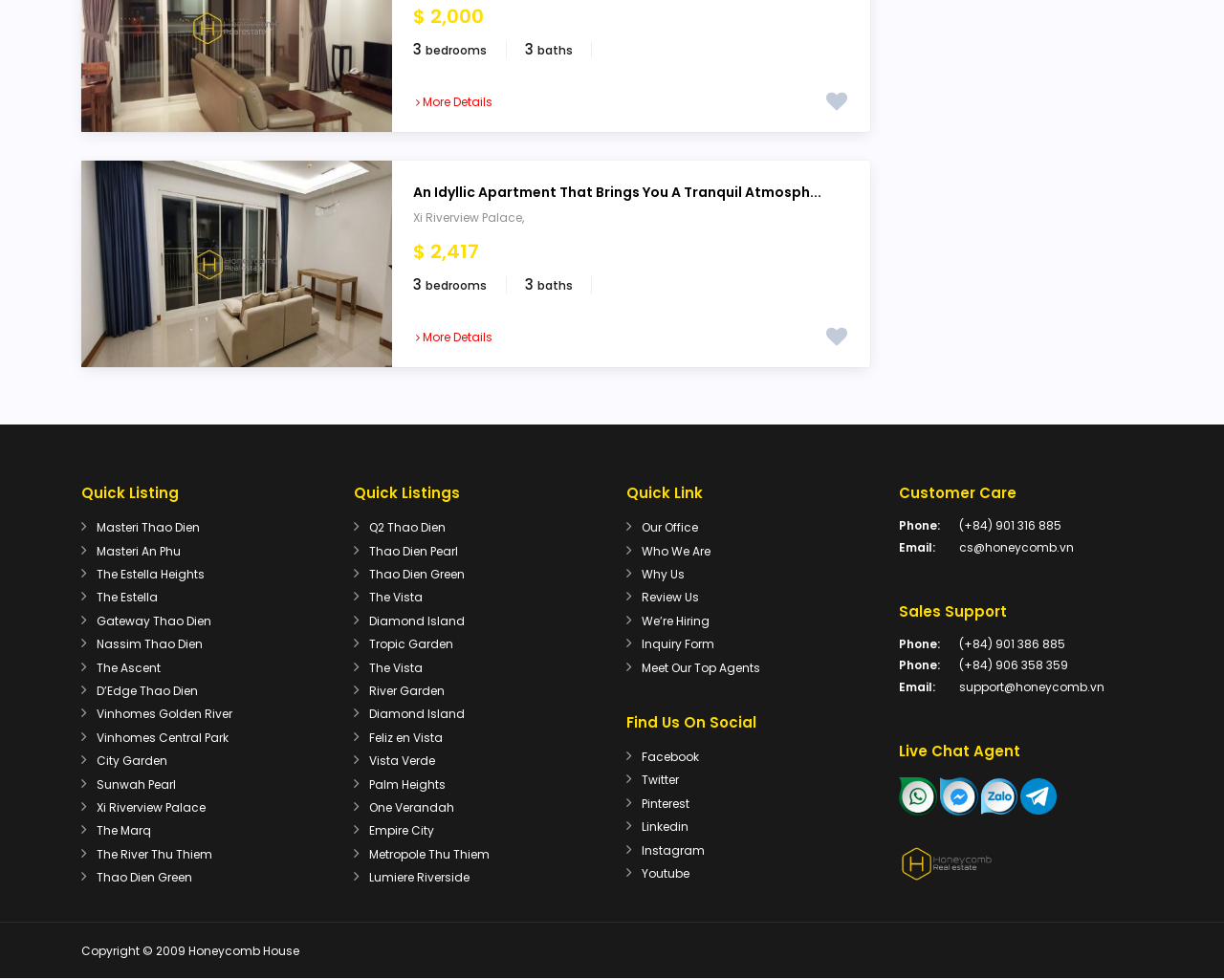What are the quick listings on the webpage?
Kindly give a detailed and elaborate answer to the question.

I found a section with the heading 'Quick Listings' which contains a list of links to different apartment complexes, including Masteri Thao Dien, Masteri An Phu, and others.